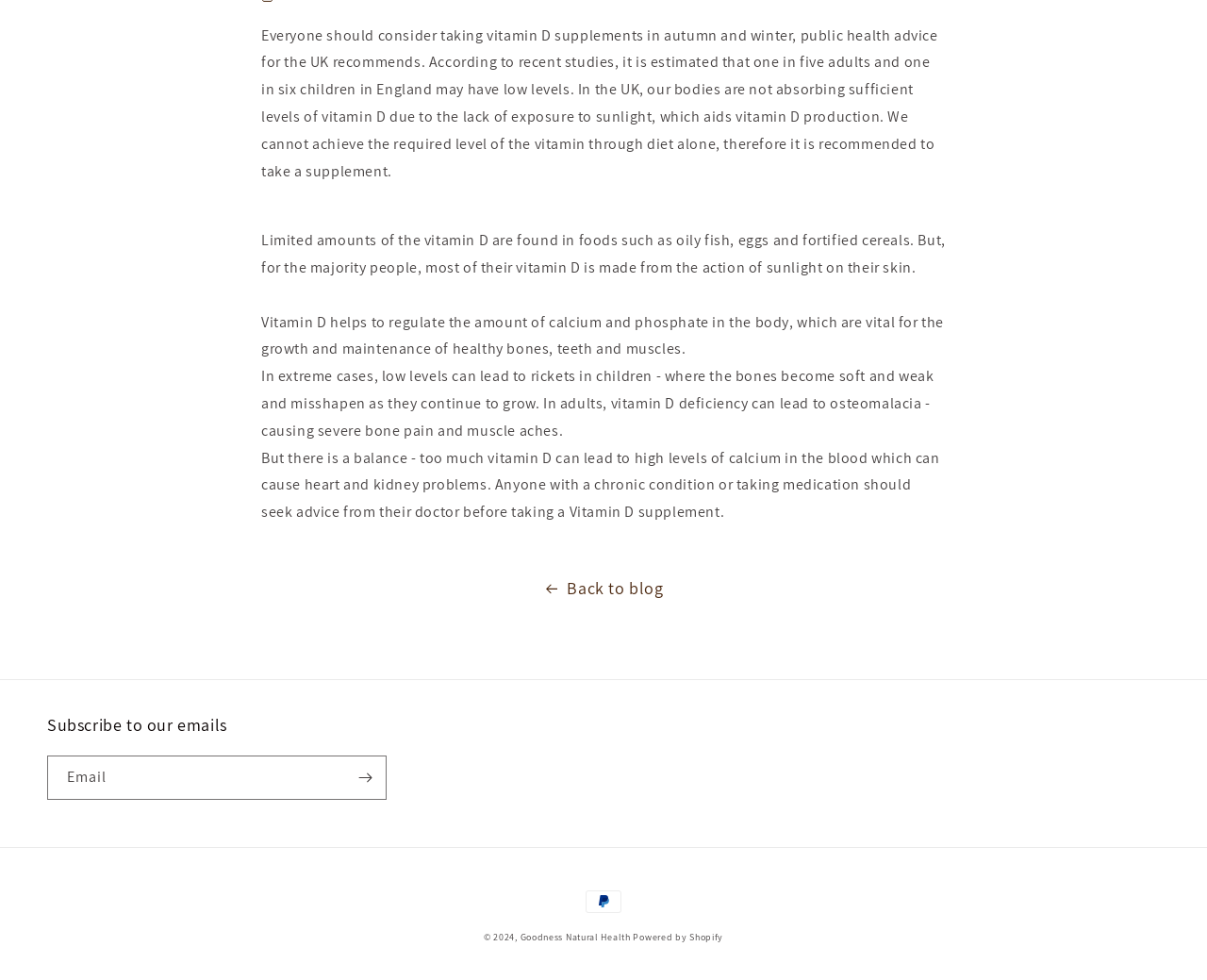What is the purpose of the 'Subscribe to our emails' section?
Provide a fully detailed and comprehensive answer to the question.

The 'Subscribe to our emails' section allows users to input their email address and subscribe to receive emails from the website, likely to stay updated on news, promotions, or other relevant information.